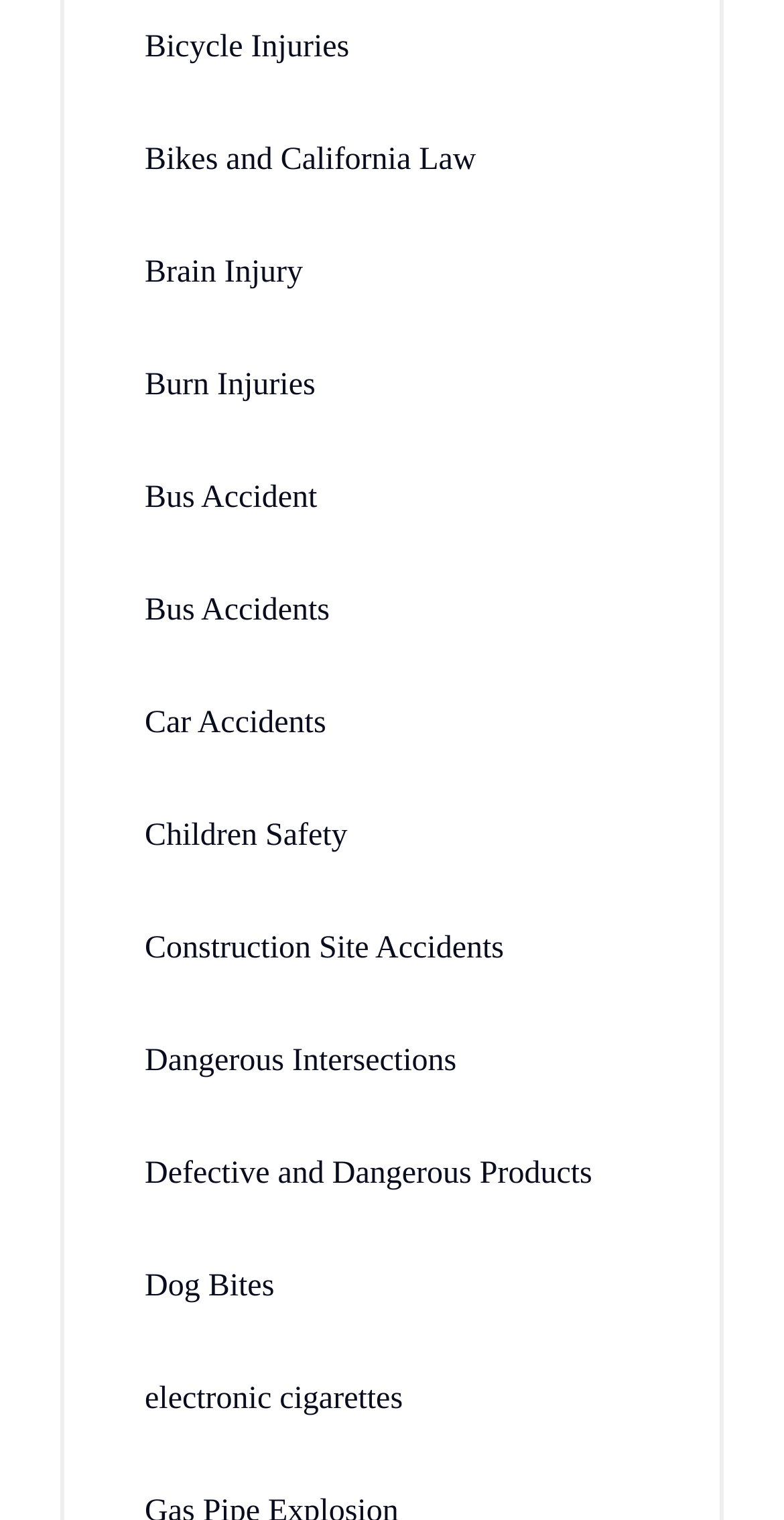Bounding box coordinates are specified in the format (top-left x, top-left y, bottom-right x, bottom-right y). All values are floating point numbers bounded between 0 and 1. Please provide the bounding box coordinate of the region this sentence describes: Construction Site Accidents

[0.185, 0.613, 0.643, 0.635]